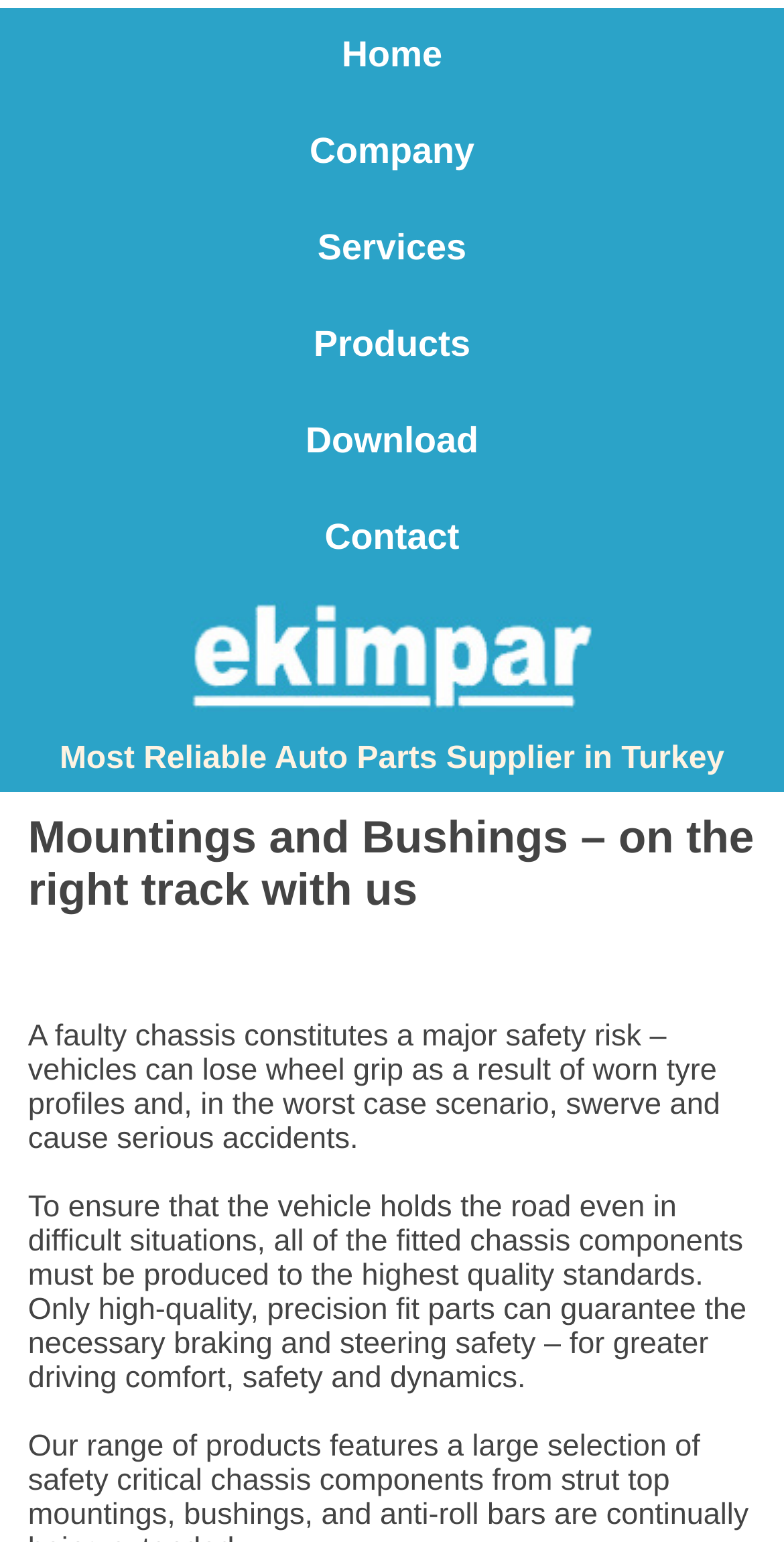Identify and provide the bounding box for the element described by: "Services".

[0.051, 0.13, 0.949, 0.192]